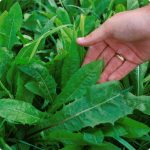Answer the question below in one word or phrase:
What is the condition of the leaves?

Healthy and abundant